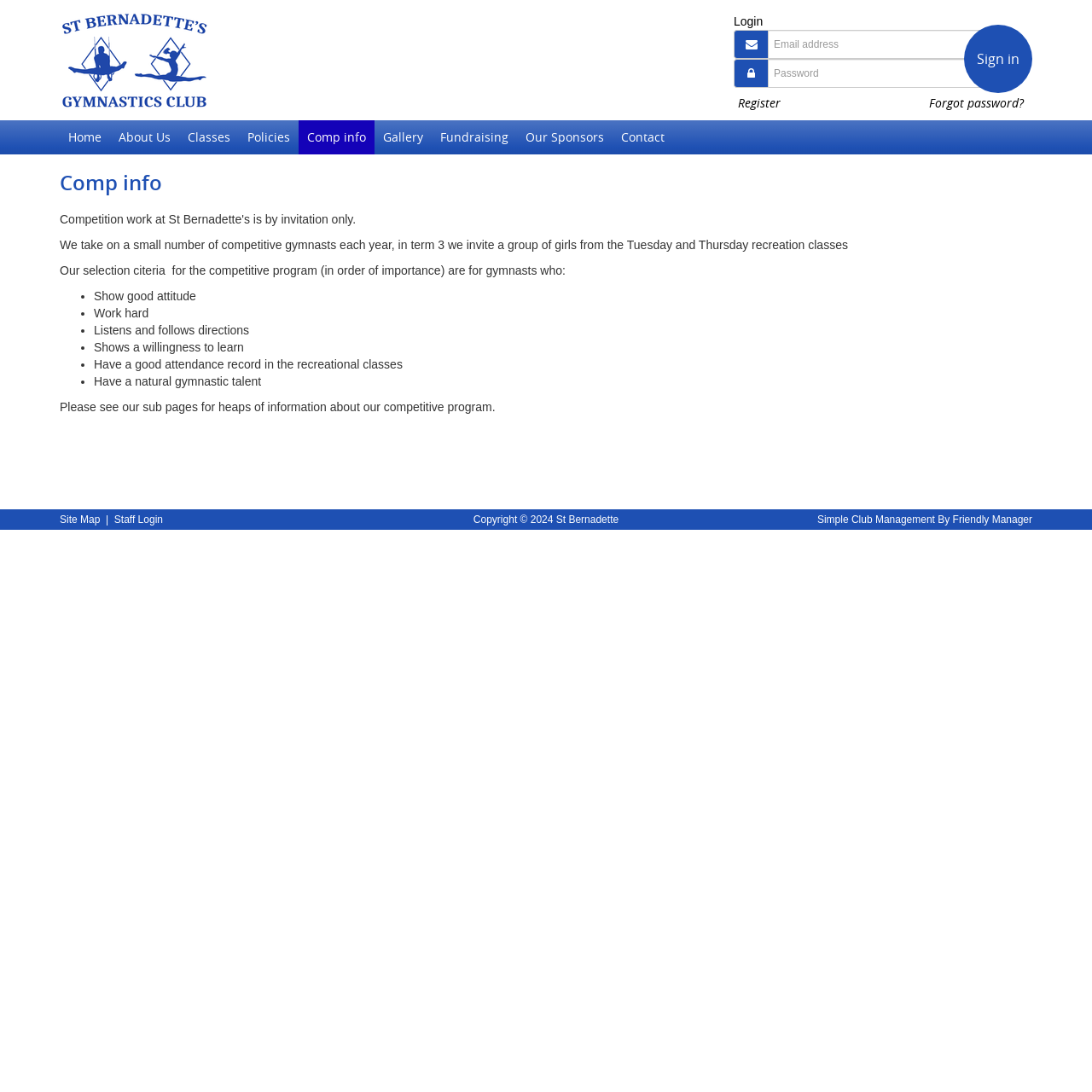Using the description: "name="email" placeholder="Email address"", identify the bounding box of the corresponding UI element in the screenshot.

[0.703, 0.027, 0.93, 0.054]